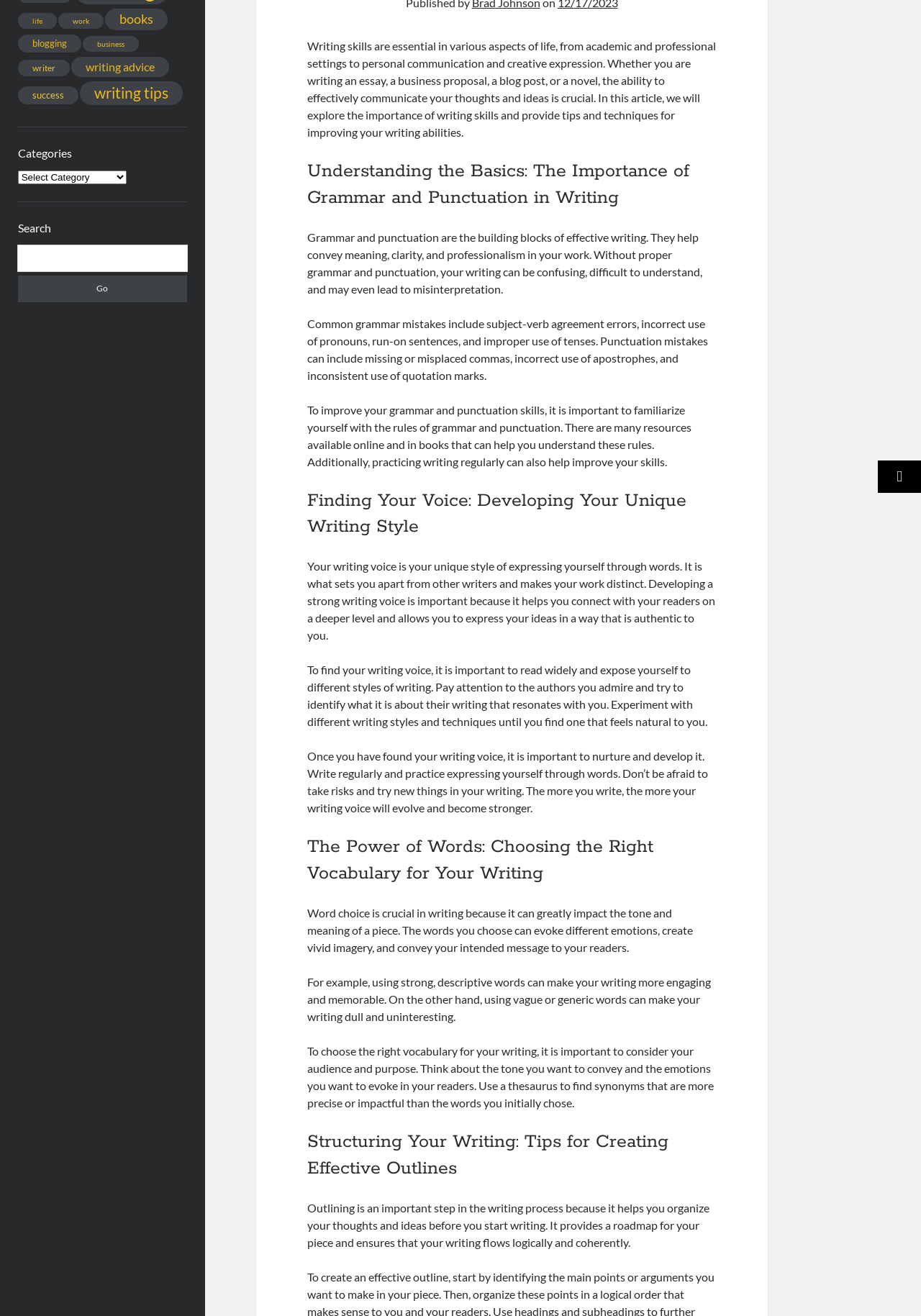Identify the bounding box for the UI element described as: "Scroll to the top". The coordinates should be four float numbers between 0 and 1, i.e., [left, top, right, bottom].

[0.953, 0.35, 1.0, 0.375]